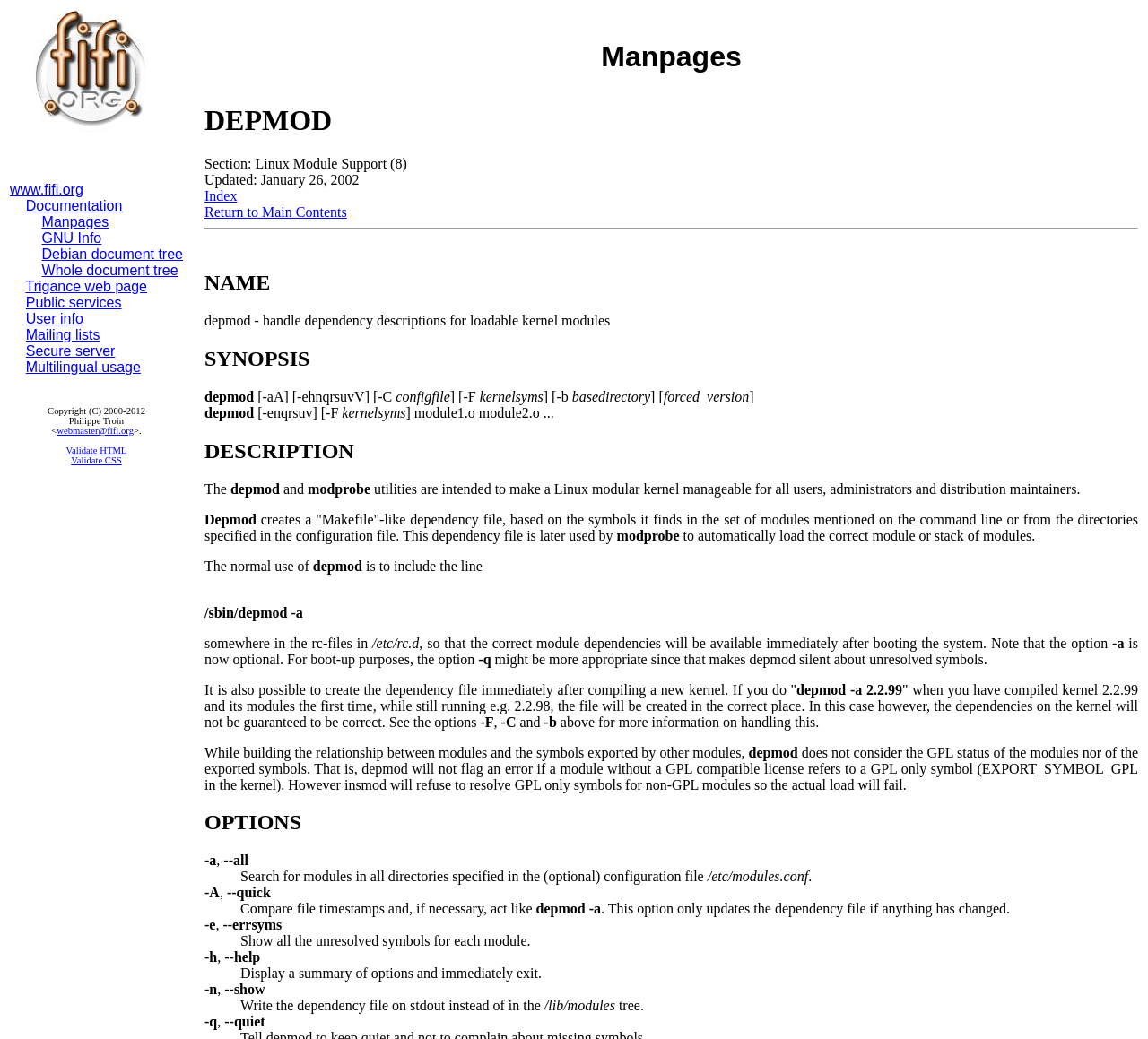Pinpoint the bounding box coordinates of the clickable area needed to execute the instruction: "Click the 'Documentation' link". The coordinates should be specified as four float numbers between 0 and 1, i.e., [left, top, right, bottom].

[0.022, 0.191, 0.107, 0.205]